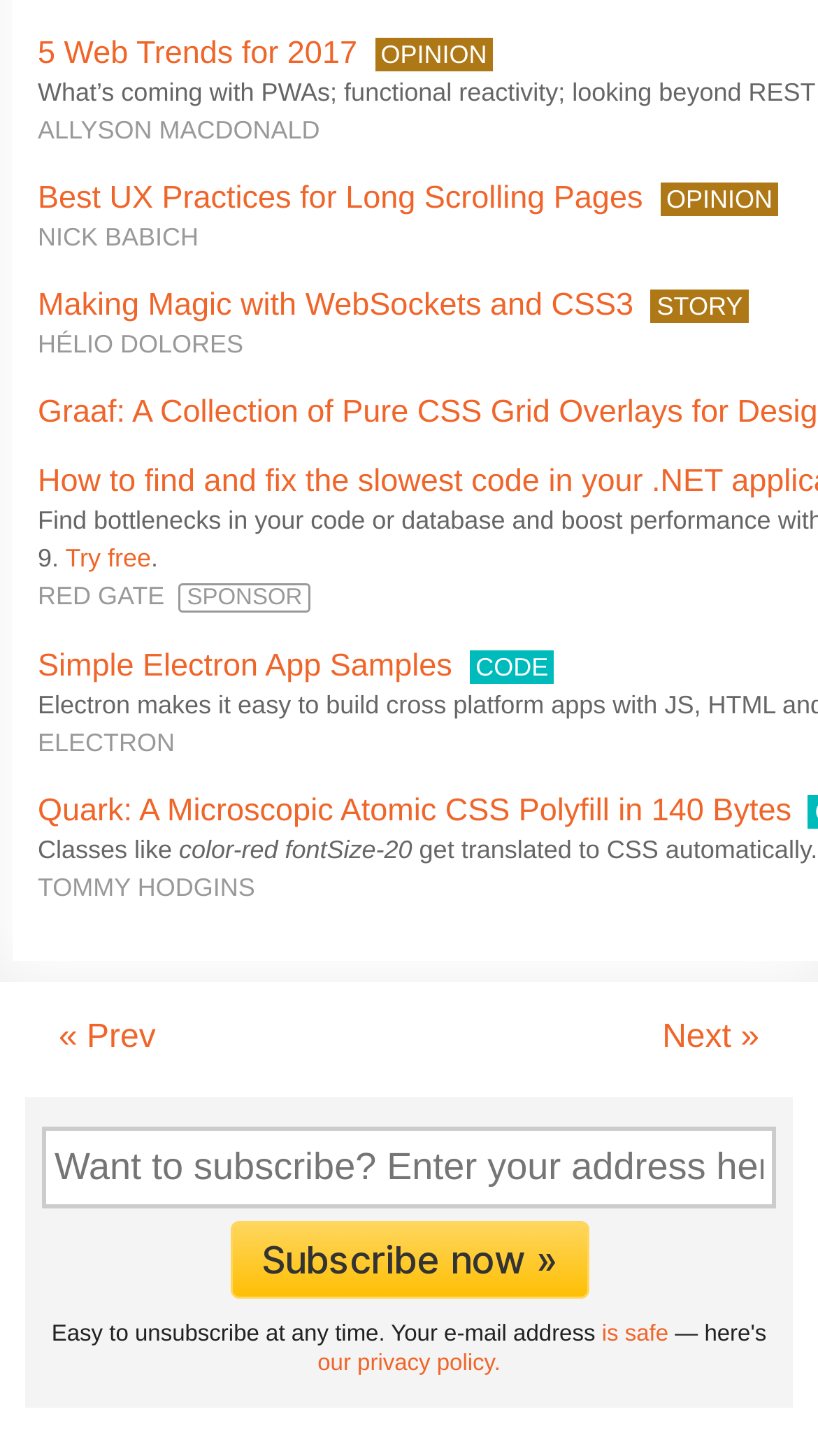Please identify the bounding box coordinates of the element's region that I should click in order to complete the following instruction: "Click the Post Comment button". The bounding box coordinates consist of four float numbers between 0 and 1, i.e., [left, top, right, bottom].

None